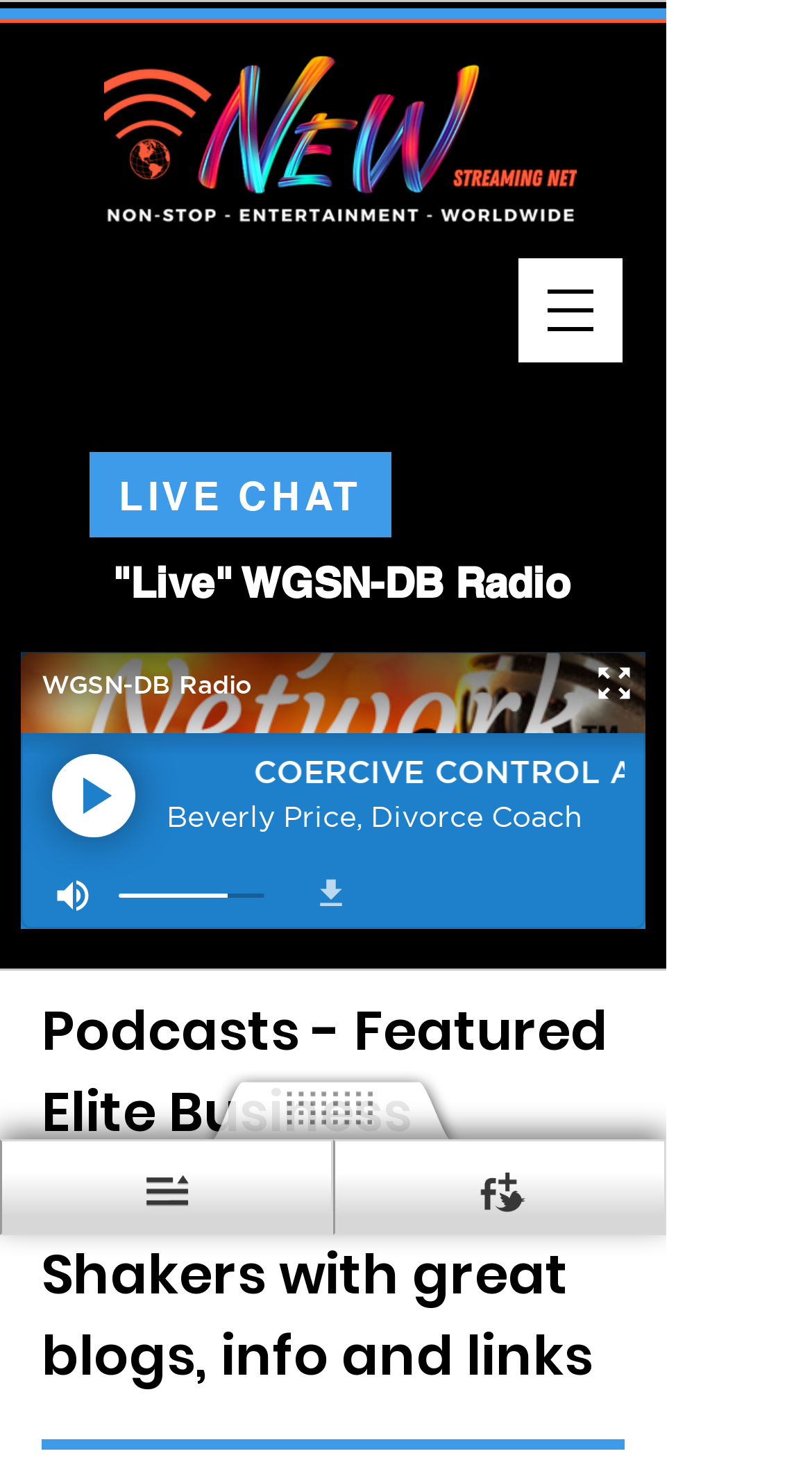Based on the image, provide a detailed response to the question:
What is the topic of the podcasts?

I found the answer by looking at the heading element which has a description 'Podcasts - Featured Elite Business Leaders & Shakers'. This heading is likely to be a title or a description of the podcasts.